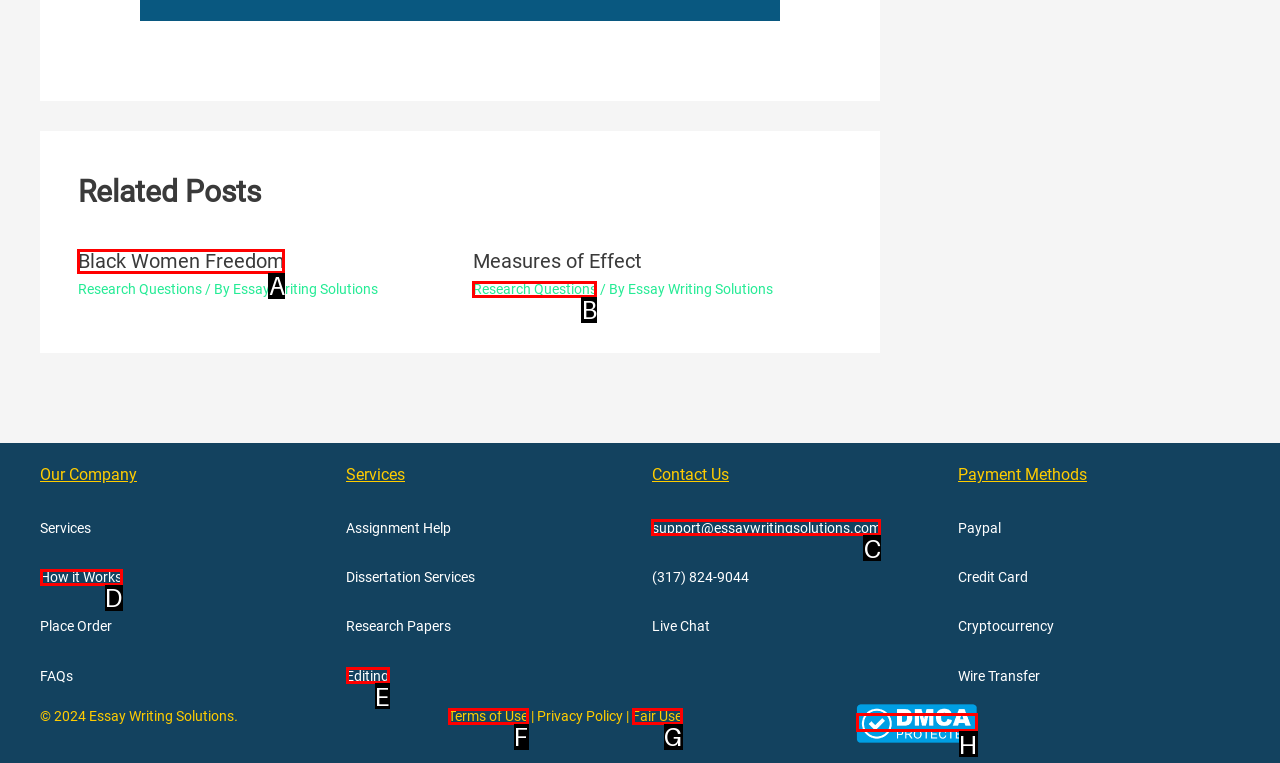Determine the letter of the element I should select to fulfill the following instruction: Contact 'support@essaywritingsolutions.com'. Just provide the letter.

C